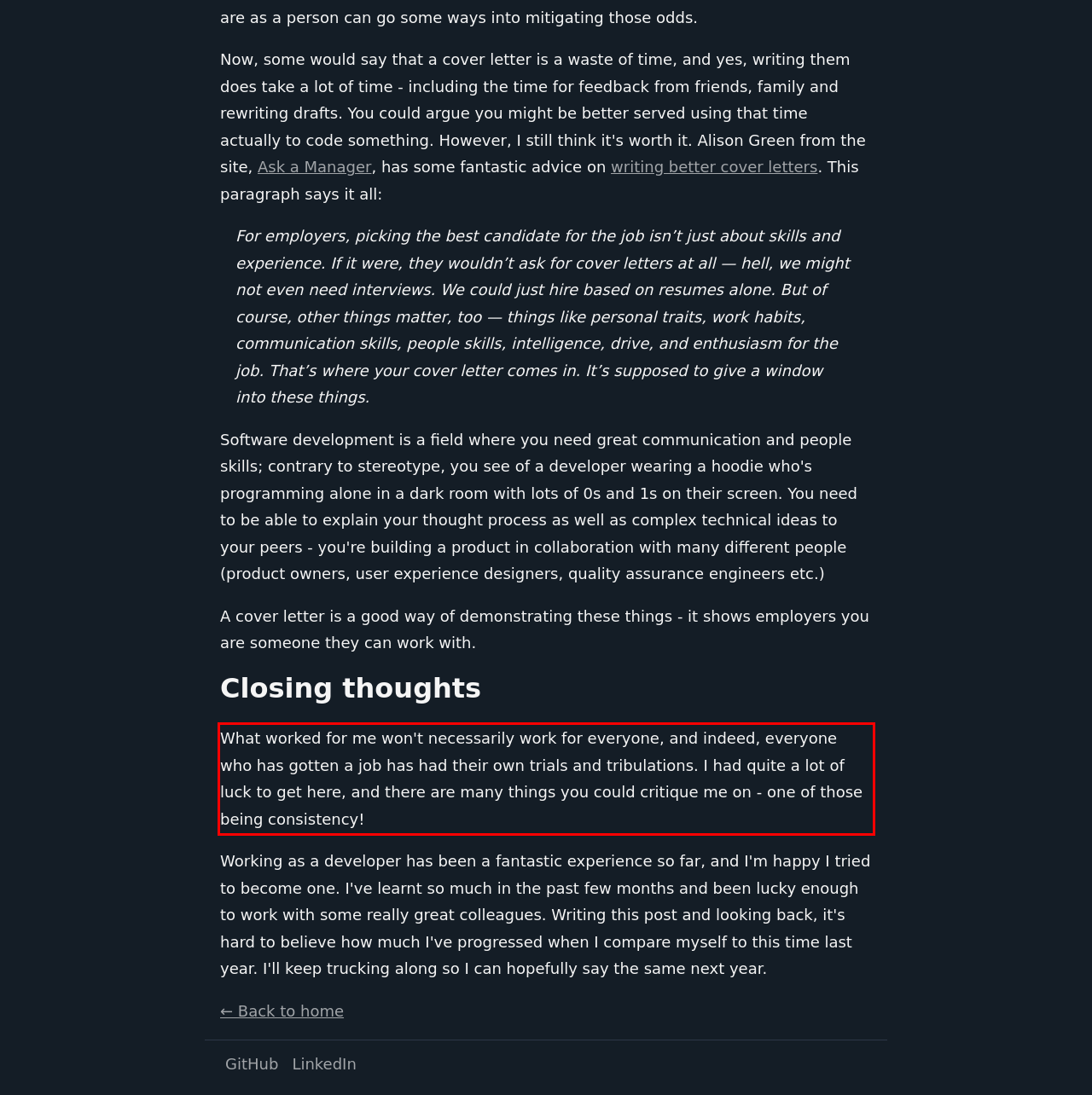Using the provided screenshot of a webpage, recognize and generate the text found within the red rectangle bounding box.

What worked for me won't necessarily work for everyone, and indeed, everyone who has gotten a job has had their own trials and tribulations. I had quite a lot of luck to get here, and there are many things you could critique me on - one of those being consistency!